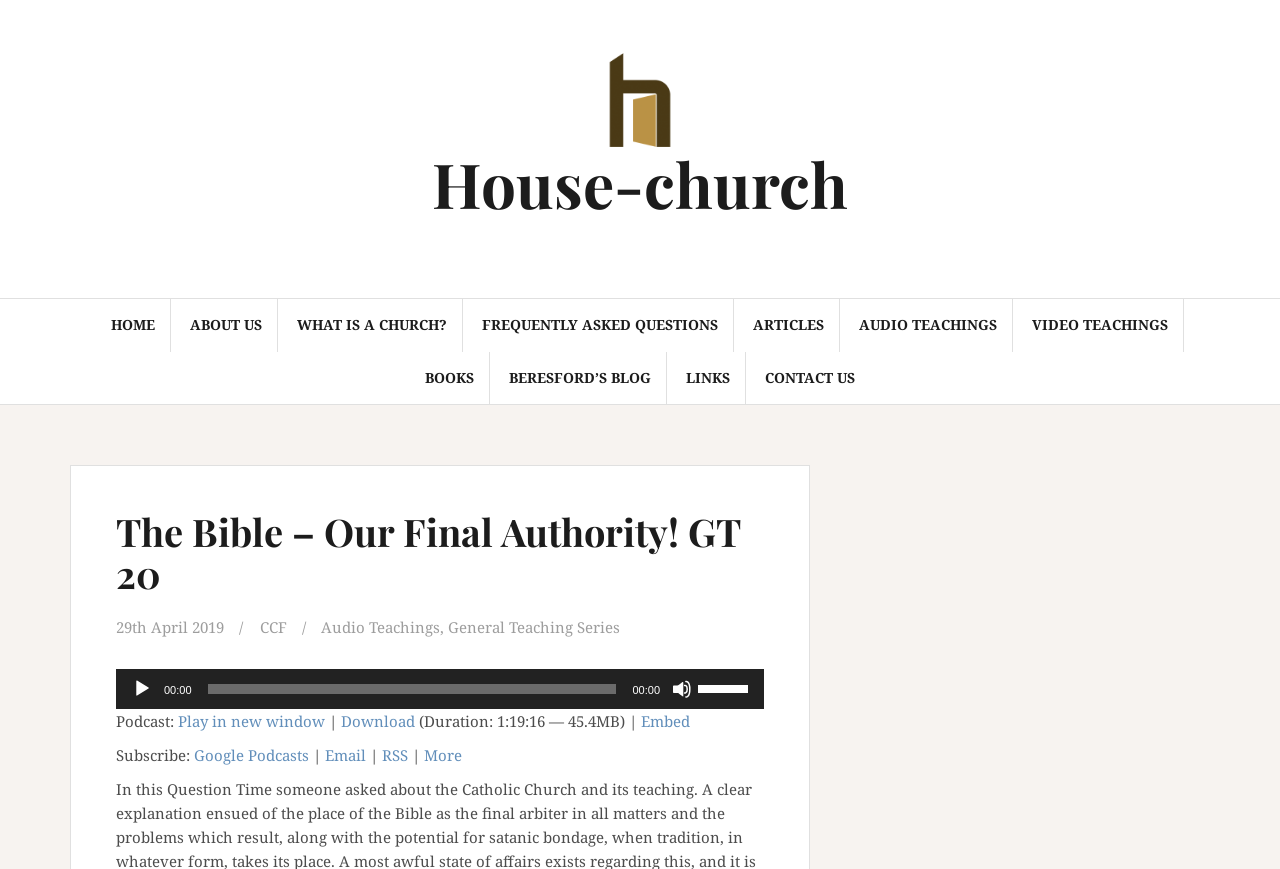Determine the bounding box coordinates of the region to click in order to accomplish the following instruction: "Download the podcast". Provide the coordinates as four float numbers between 0 and 1, specifically [left, top, right, bottom].

[0.266, 0.818, 0.324, 0.841]